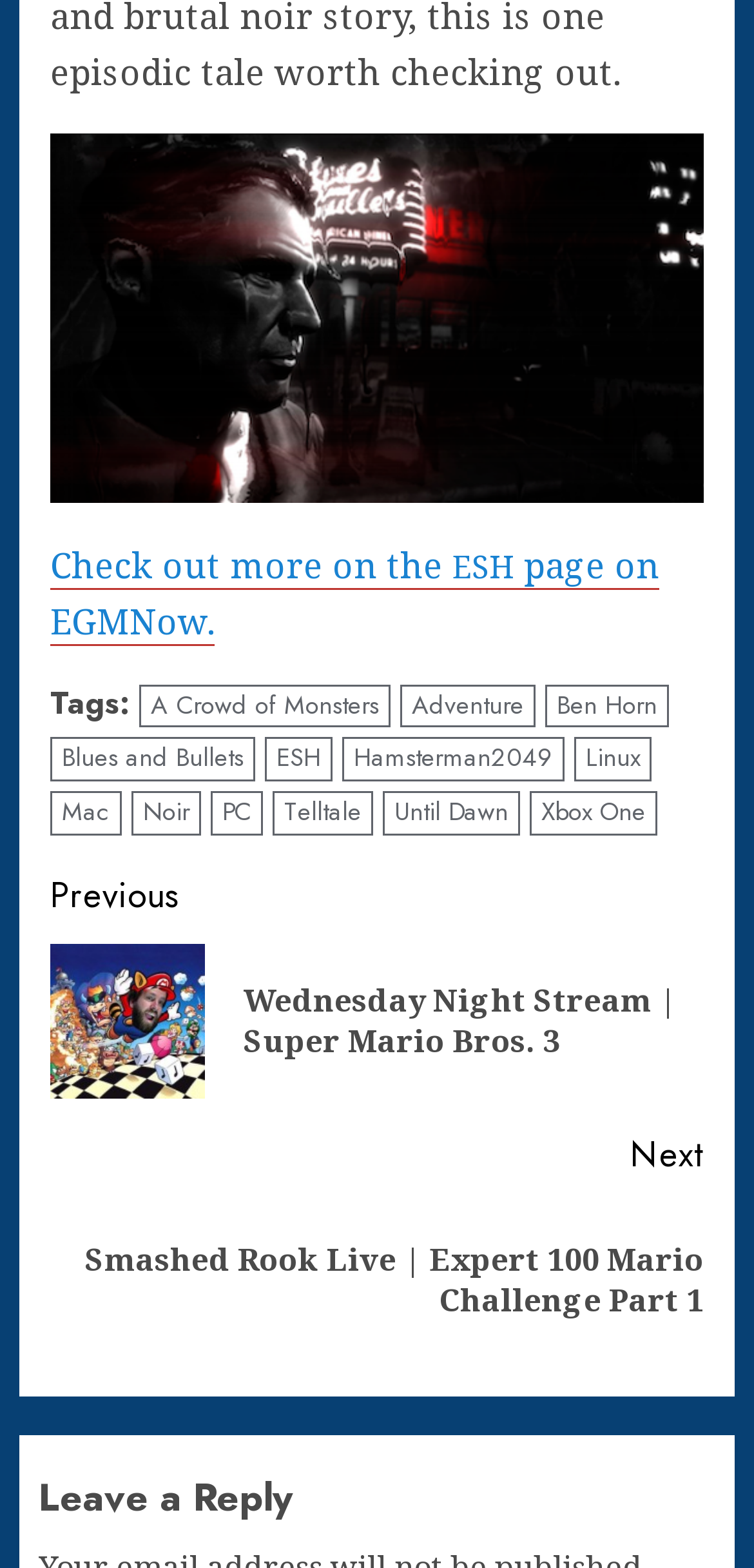Find the bounding box coordinates for the HTML element specified by: "ESH".

[0.351, 0.471, 0.441, 0.499]